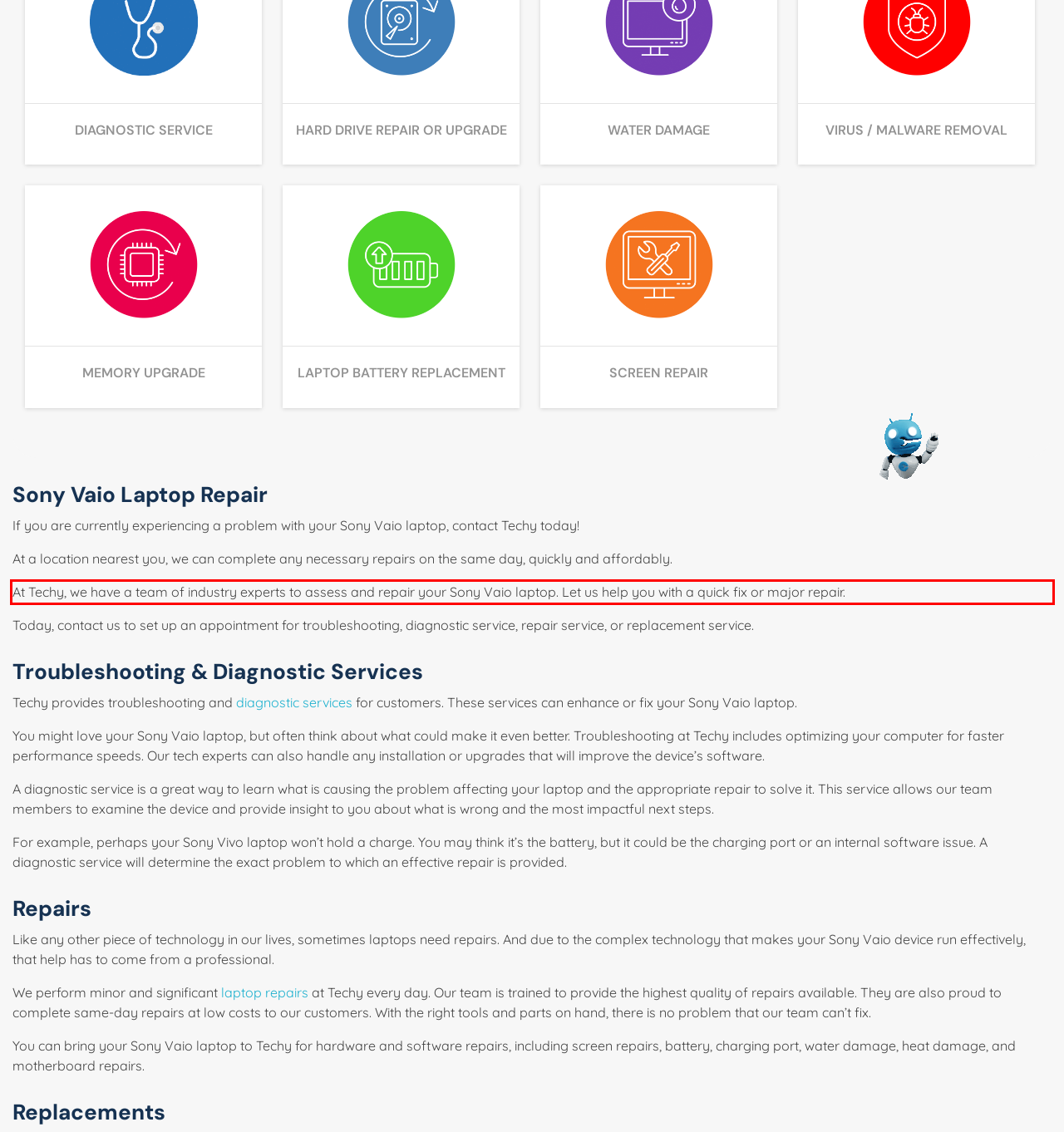There is a UI element on the webpage screenshot marked by a red bounding box. Extract and generate the text content from within this red box.

At Techy, we have a team of industry experts to assess and repair your Sony Vaio laptop. Let us help you with a quick fix or major repair.